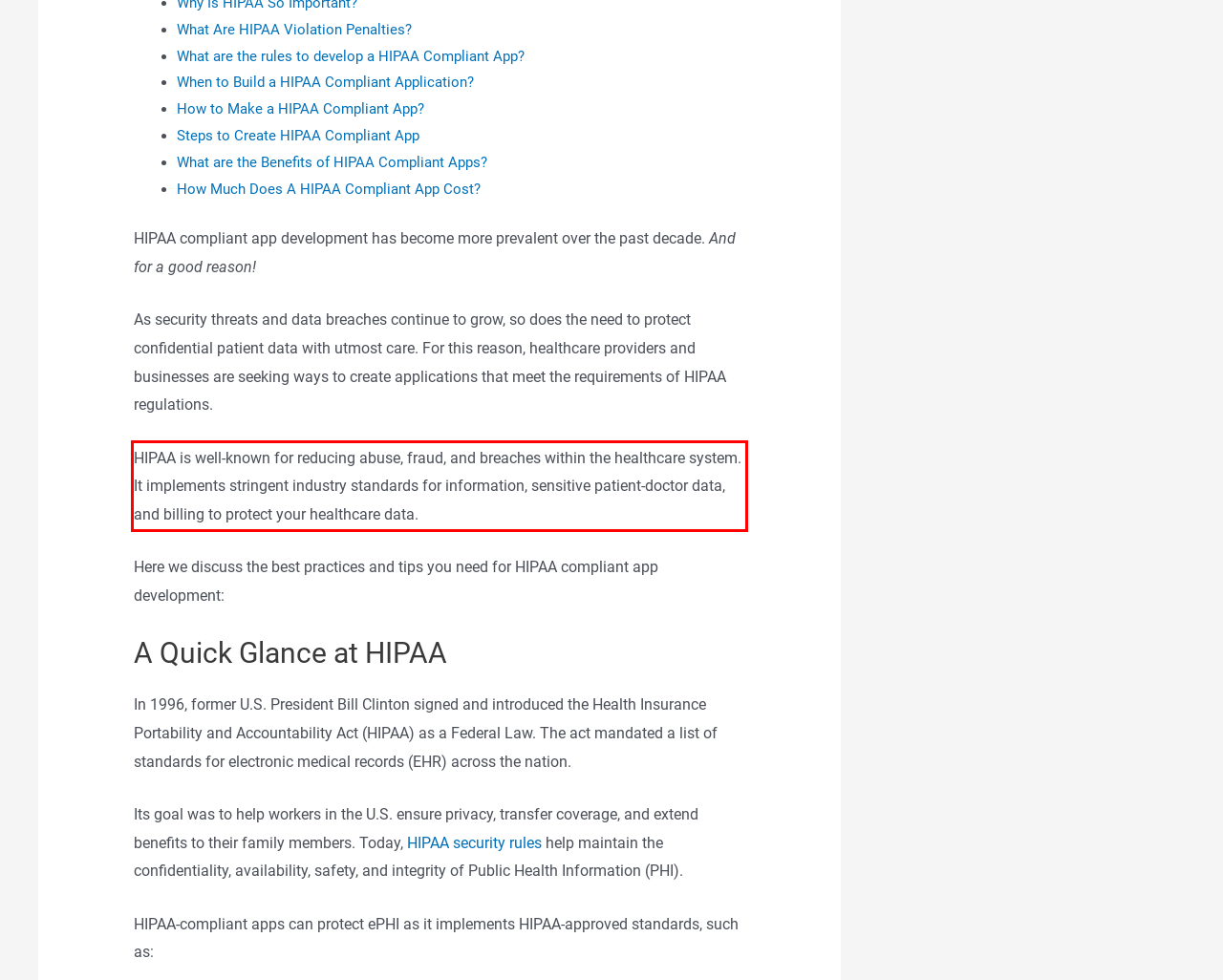Within the screenshot of a webpage, identify the red bounding box and perform OCR to capture the text content it contains.

HIPAA is well-known for reducing abuse, fraud, and breaches within the healthcare system. It implements stringent industry standards for information, sensitive patient-doctor data, and billing to protect your healthcare data.